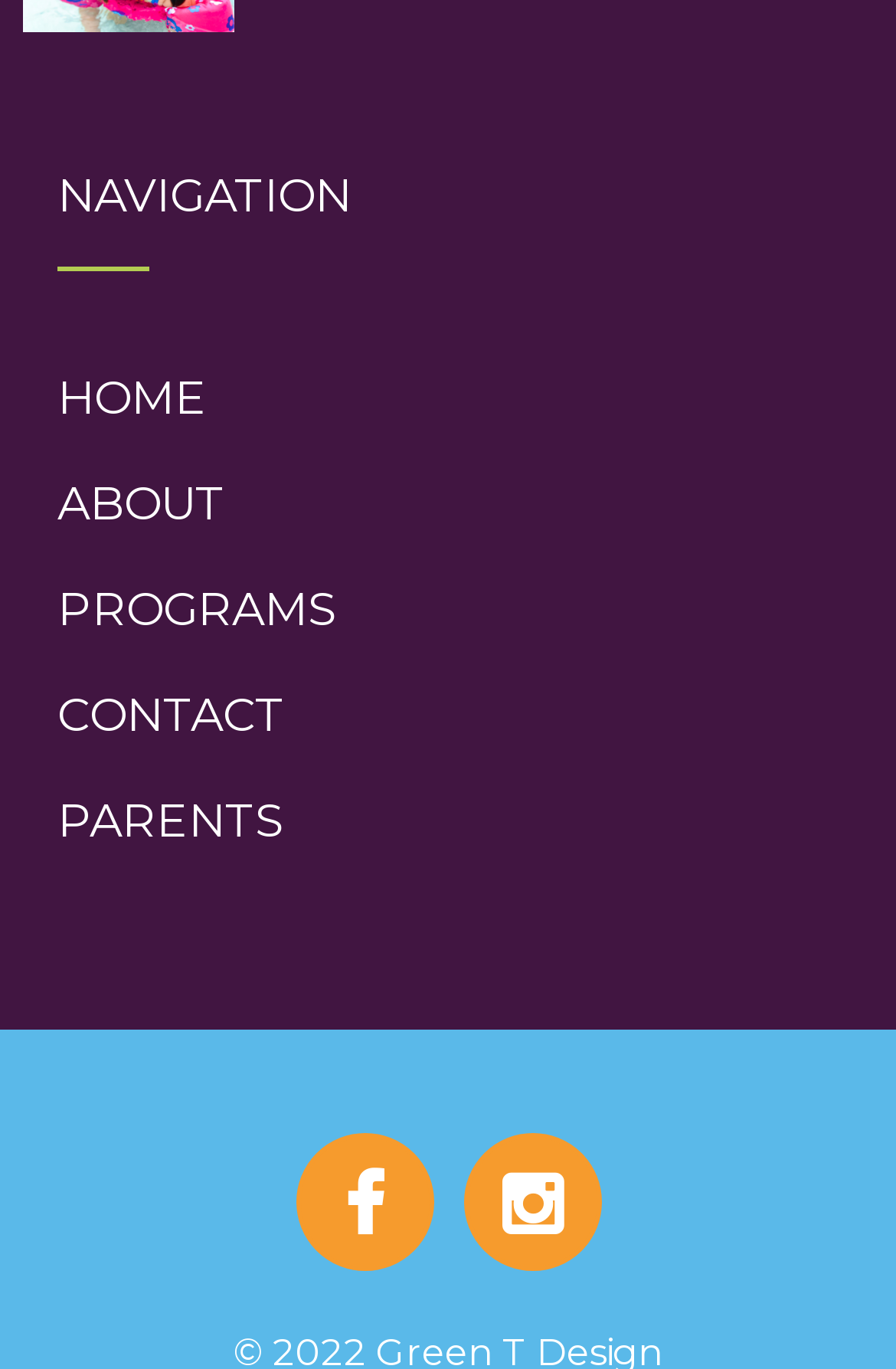Please answer the following question using a single word or phrase: 
What are the main navigation links?

HOME, ABOUT, PROGRAMS, CONTACT, PARENTS